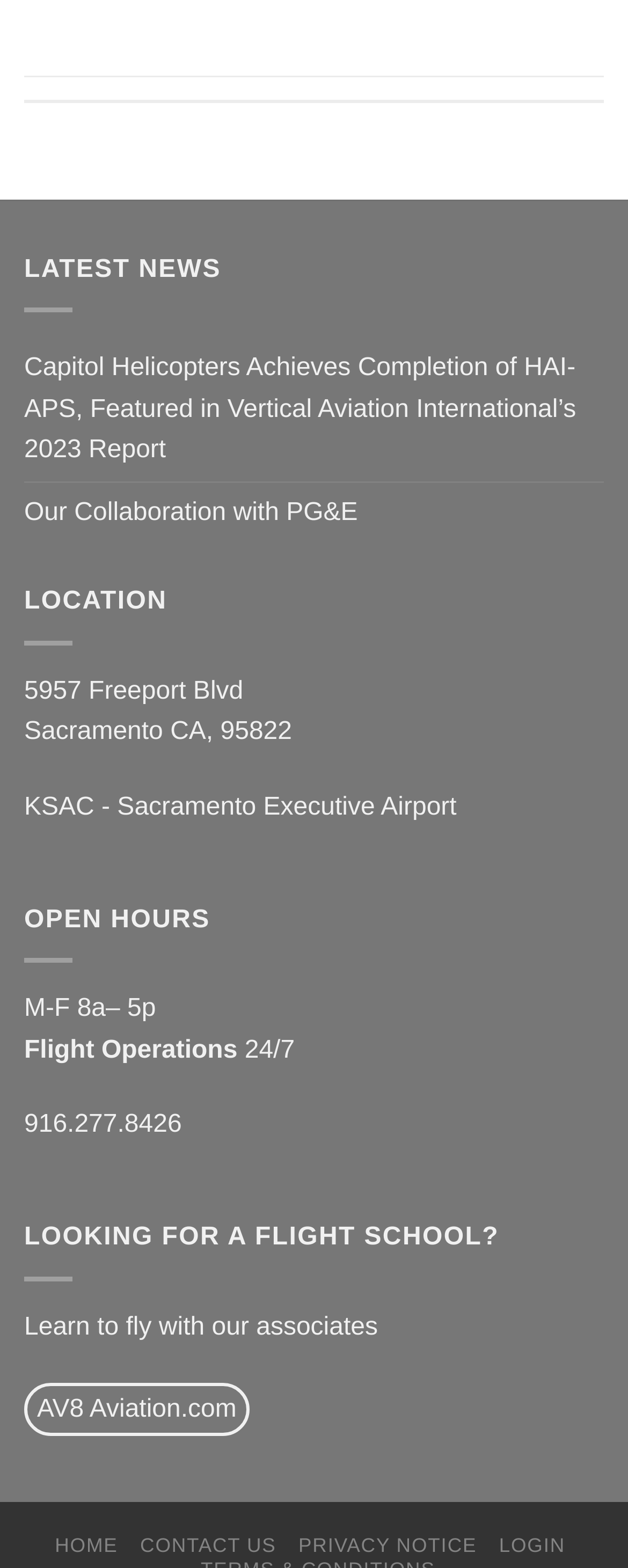Please respond to the question using a single word or phrase:
What is the name of the airport?

Sacramento Executive Airport